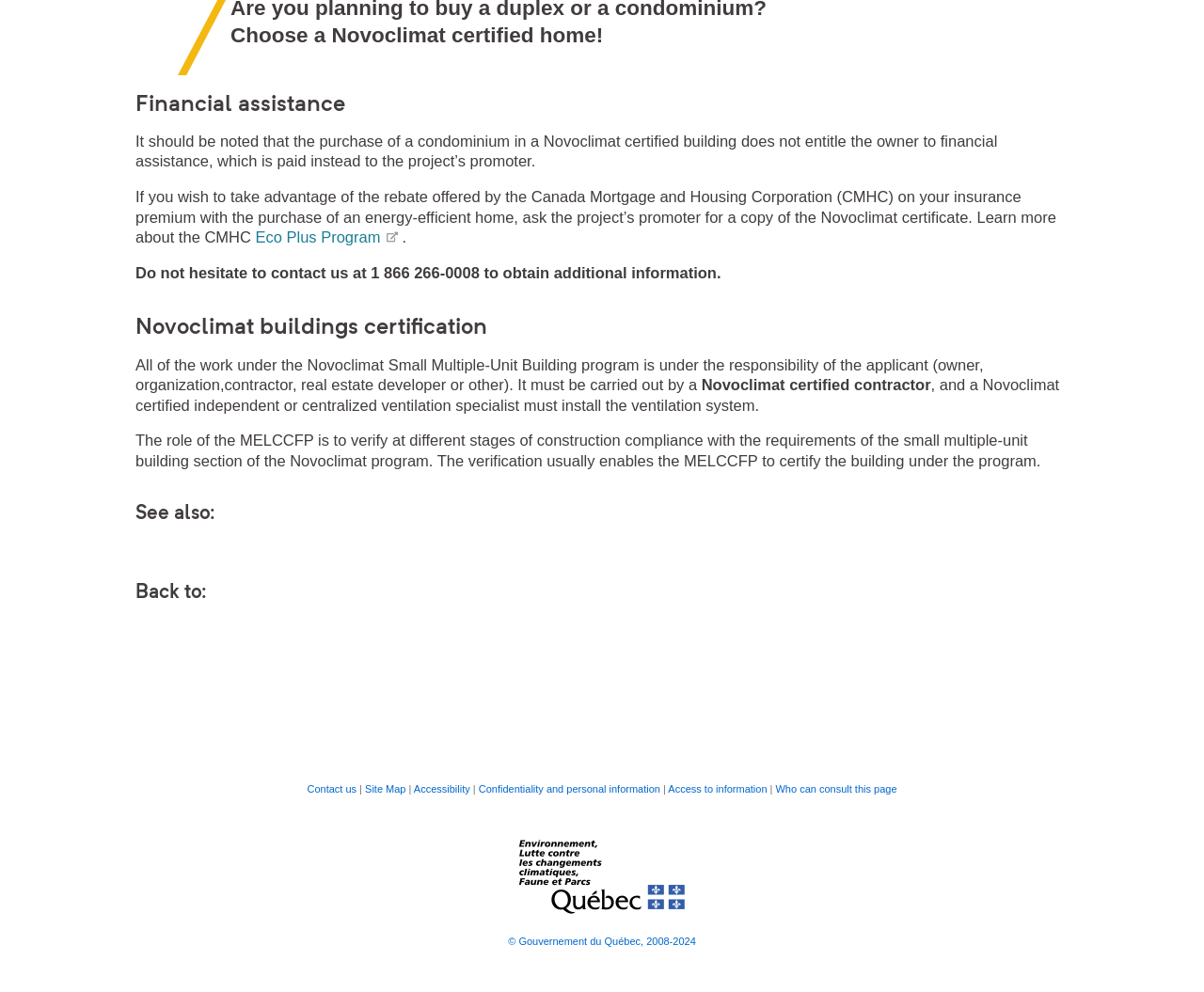Can you determine the bounding box coordinates of the area that needs to be clicked to fulfill the following instruction: "Visit the Ministère de l’Environnement, de la Lutte contre les changements climatiques, de la Faune et des Parcs"?

[0.418, 0.834, 0.582, 0.845]